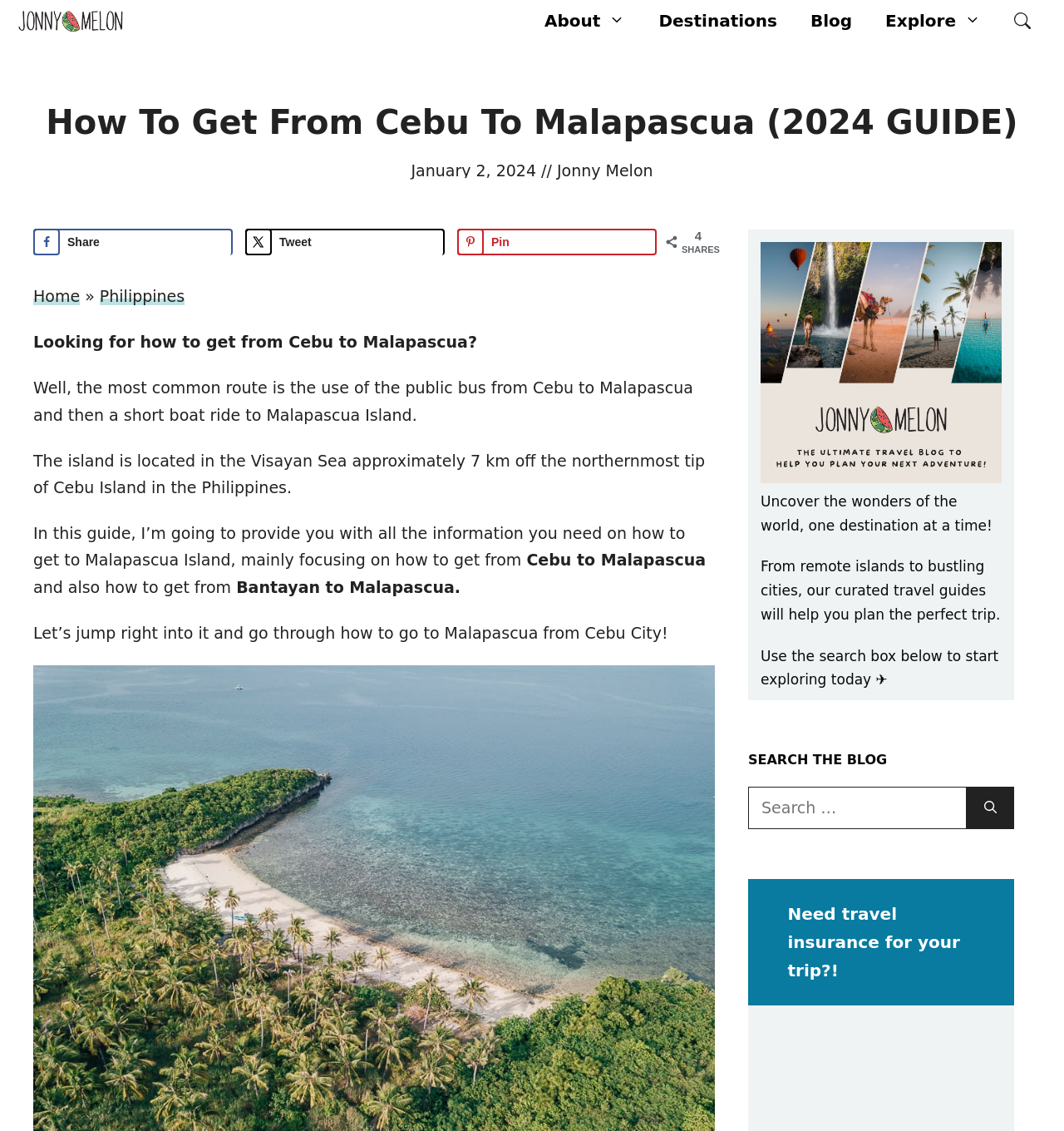Locate the bounding box of the UI element with the following description: "Add to bookmarks".

None